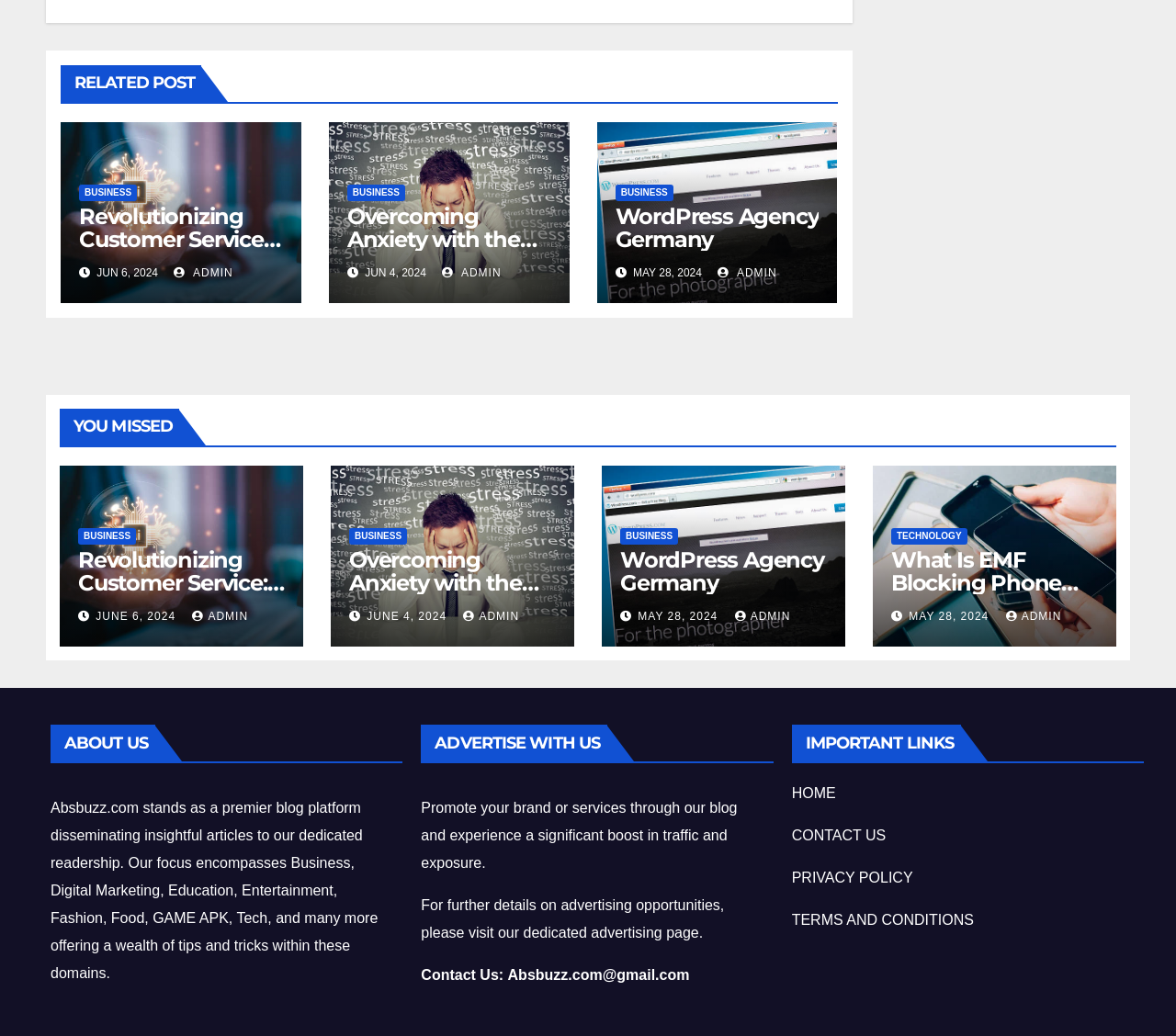Please indicate the bounding box coordinates of the element's region to be clicked to achieve the instruction: "Contact the administrator". Provide the coordinates as four float numbers between 0 and 1, i.e., [left, top, right, bottom].

[0.148, 0.257, 0.198, 0.269]